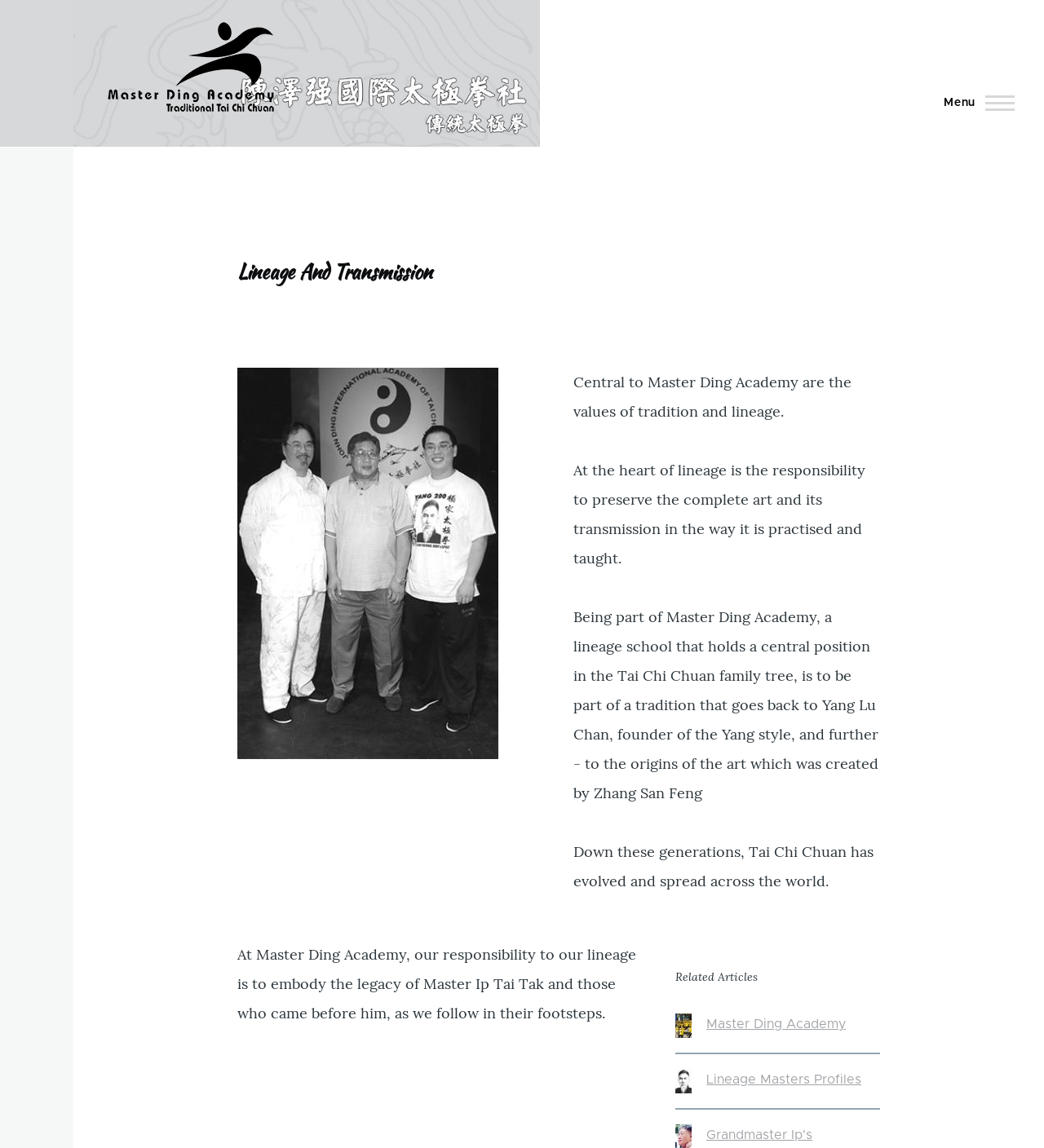Identify and provide the bounding box for the element described by: "parent_node: Name * name="author"".

None